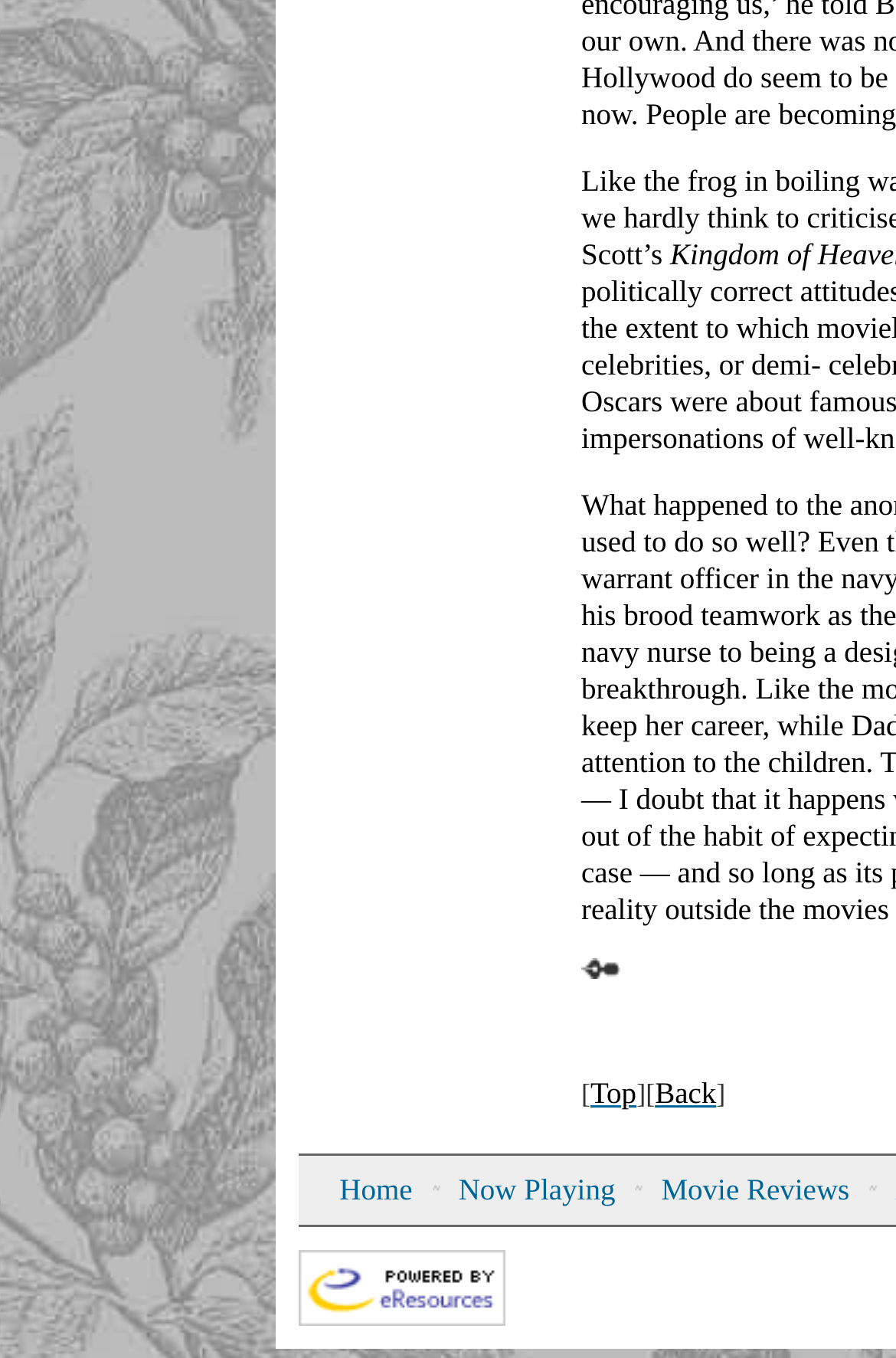Answer the question below using just one word or a short phrase: 
How many images are on the webpage?

6